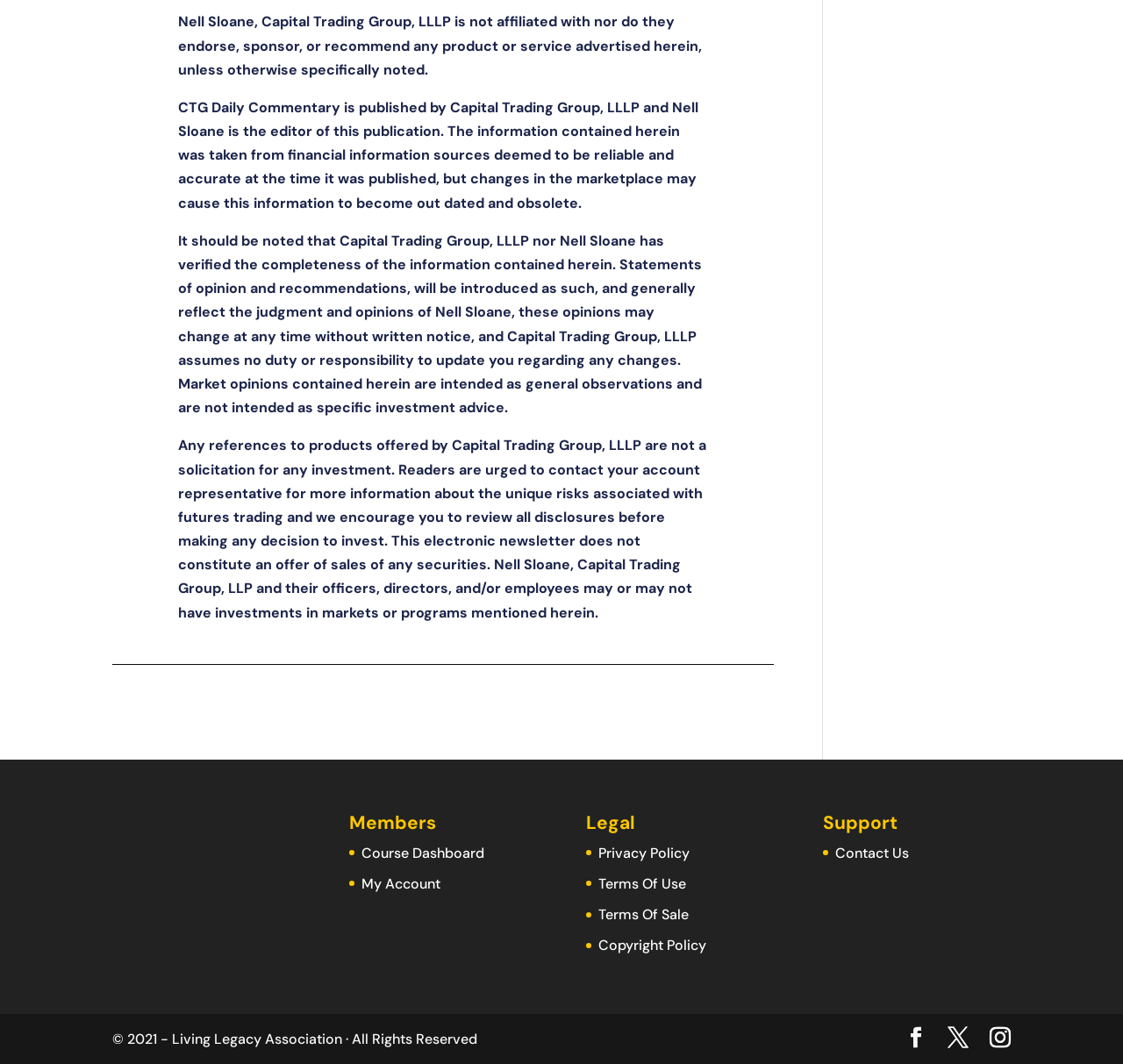Please mark the clickable region by giving the bounding box coordinates needed to complete this instruction: "Go to Home page".

None